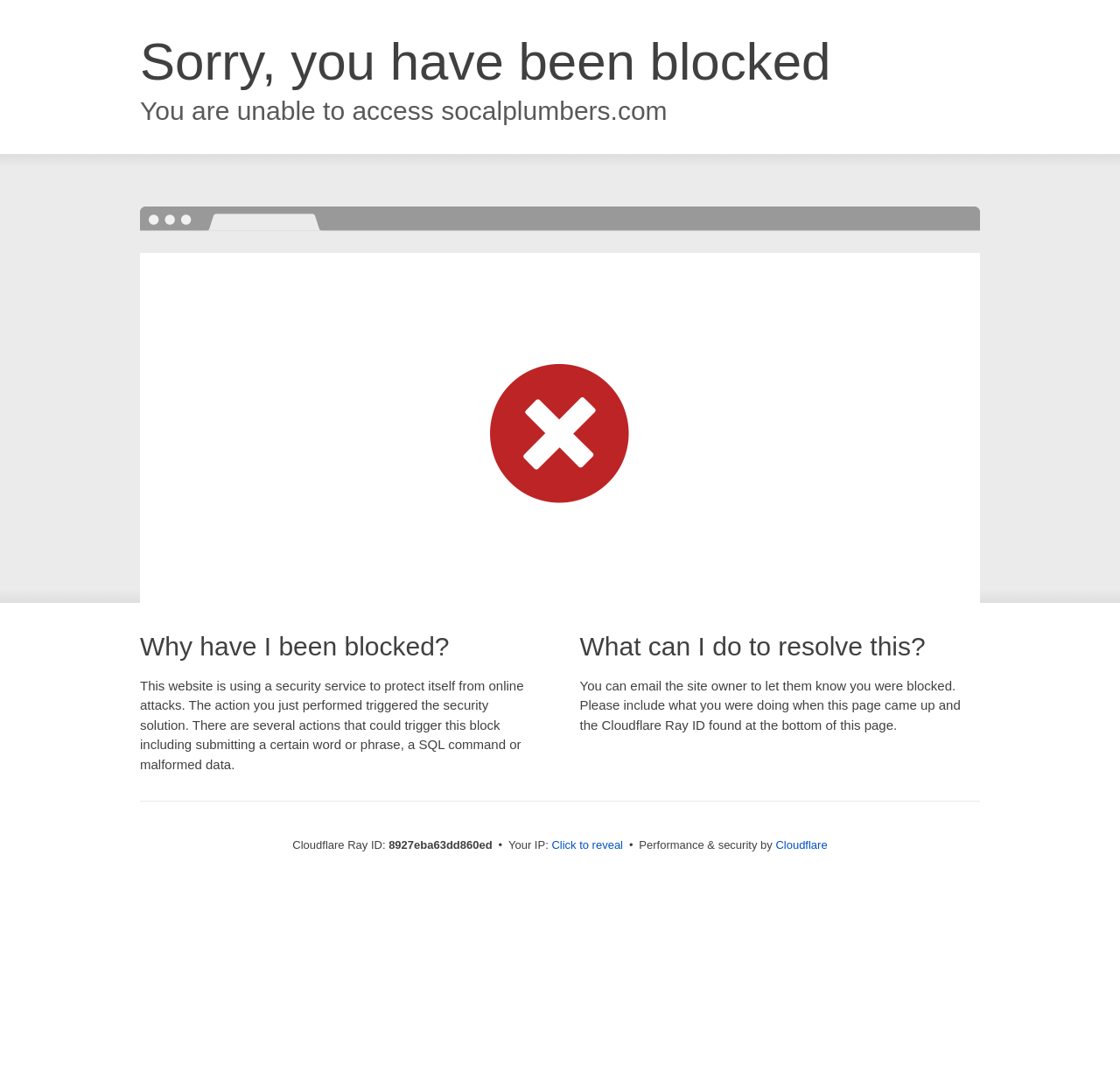Provide the bounding box coordinates in the format (top-left x, top-left y, bottom-right x, bottom-right y). All values are floating point numbers between 0 and 1. Determine the bounding box coordinate of the UI element described as: APPROACH

None